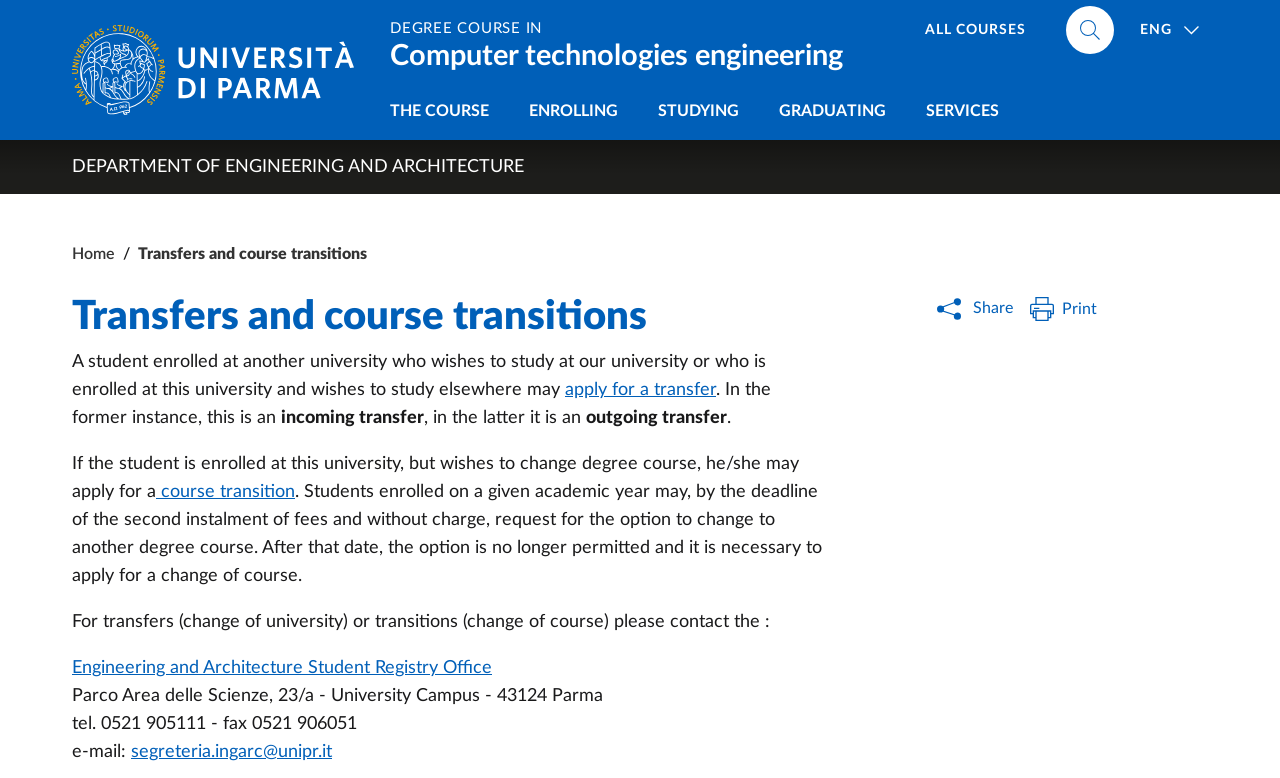Given the description "apply for a transfer", determine the bounding box of the corresponding UI element.

[0.441, 0.49, 0.559, 0.513]